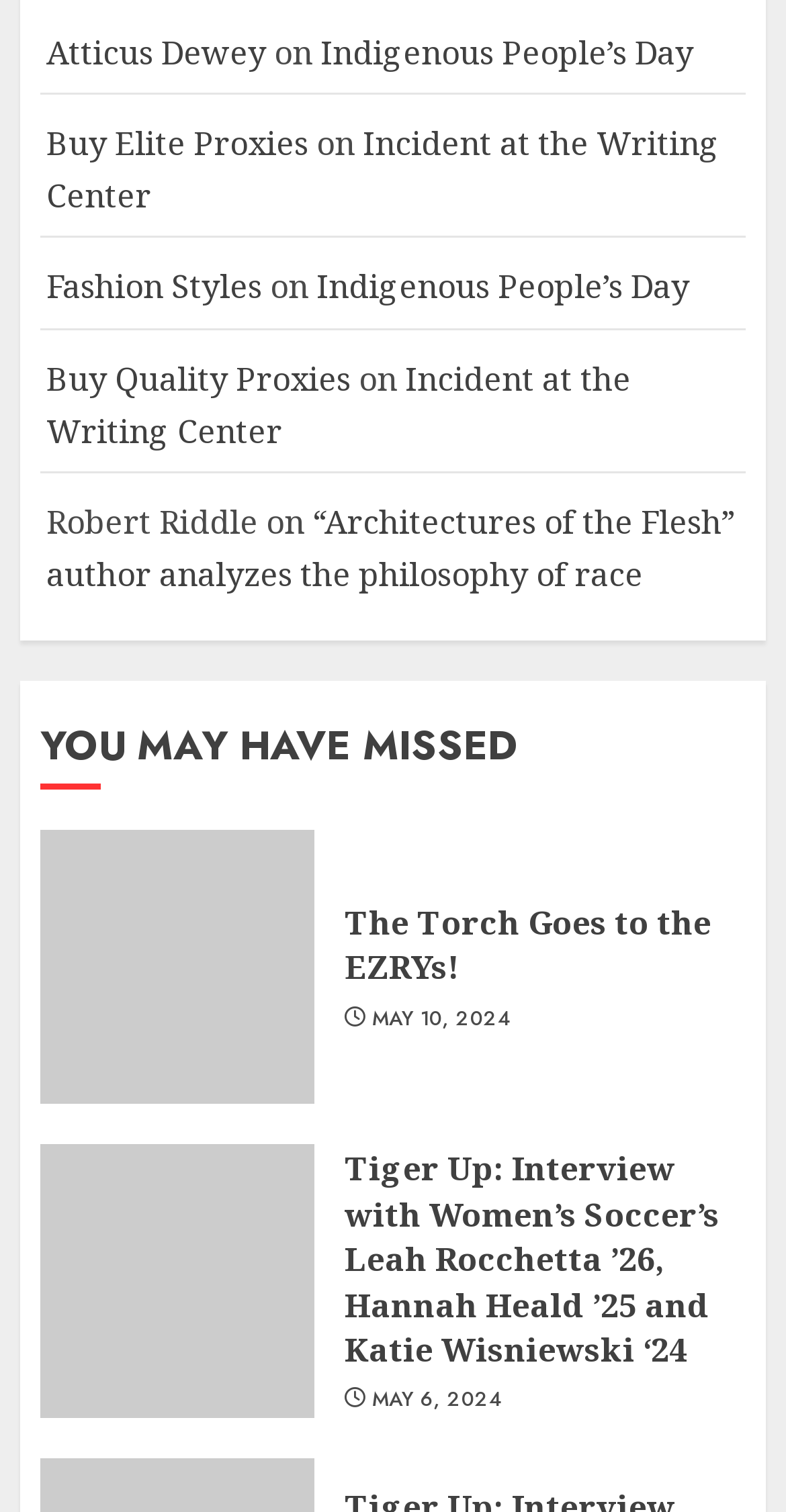Find the bounding box coordinates of the element I should click to carry out the following instruction: "Click on the link 'Buy Elite Proxies'".

[0.059, 0.08, 0.392, 0.111]